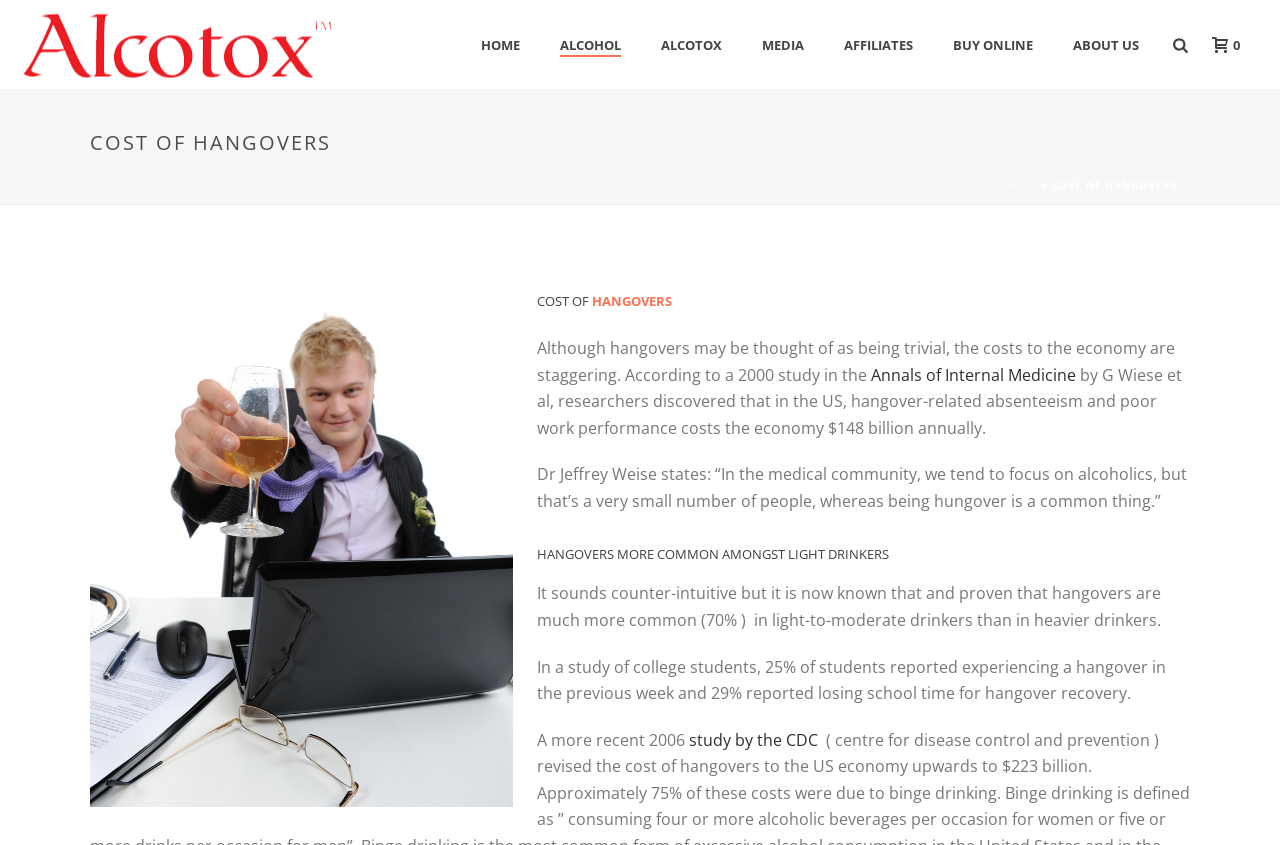Observe the image and answer the following question in detail: What percentage of college students reported losing school time for hangover recovery?

The text states, 'In a study of college students, 25% of students reported experiencing a hangover in the previous week and 29% reported losing school time for hangover recovery.' This information is provided in the section that discusses hangovers among college students.